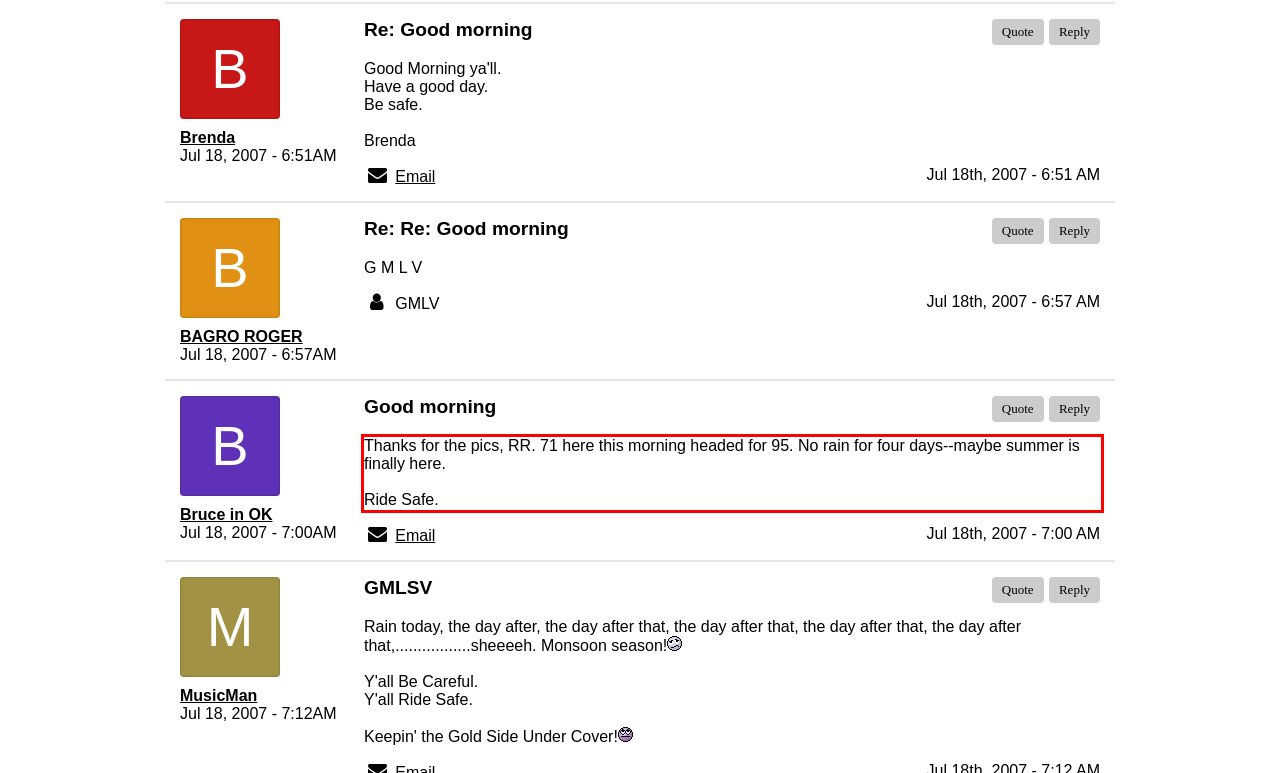With the given screenshot of a webpage, locate the red rectangle bounding box and extract the text content using OCR.

Thanks for the pics, RR. 71 here this morning headed for 95. No rain for four days--maybe summer is finally here. Ride Safe.